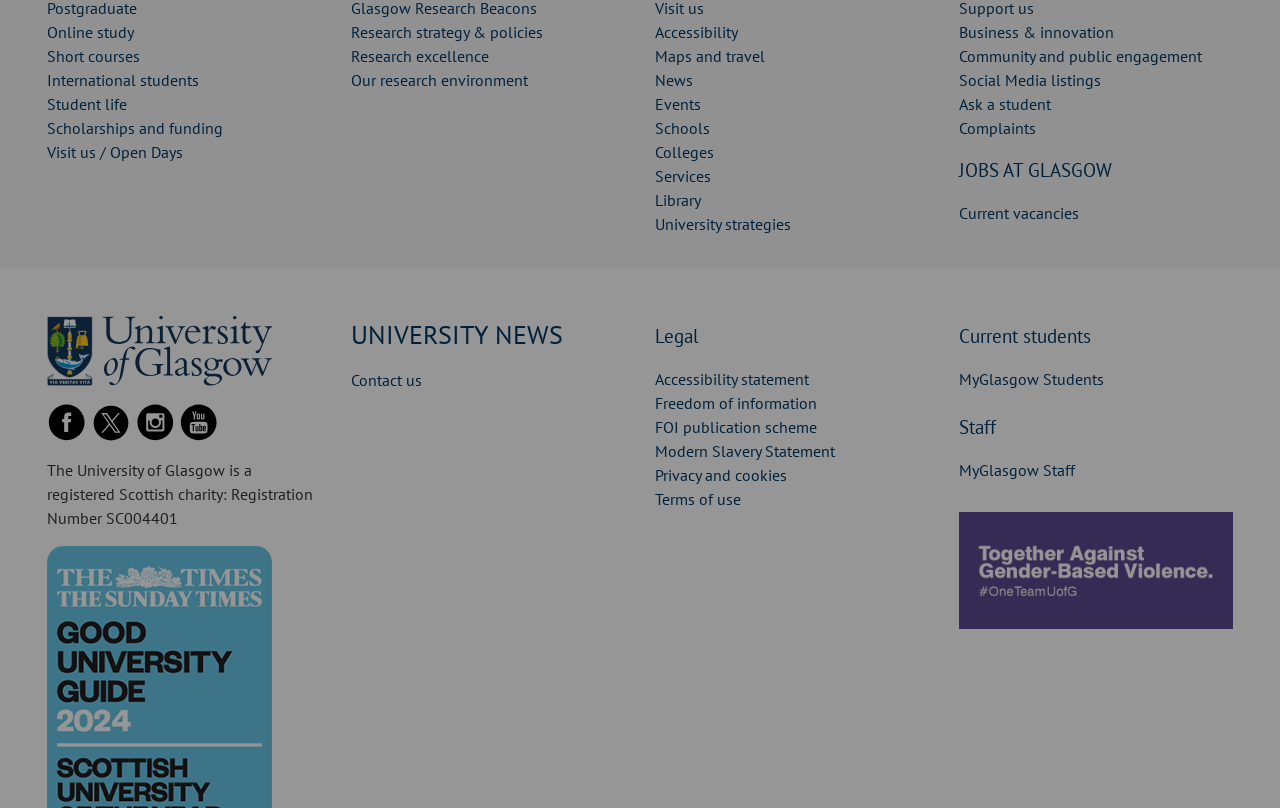Please find the bounding box for the following UI element description. Provide the coordinates in (top-left x, top-left y, bottom-right x, bottom-right y) format, with values between 0 and 1: Events

[0.512, 0.116, 0.548, 0.141]